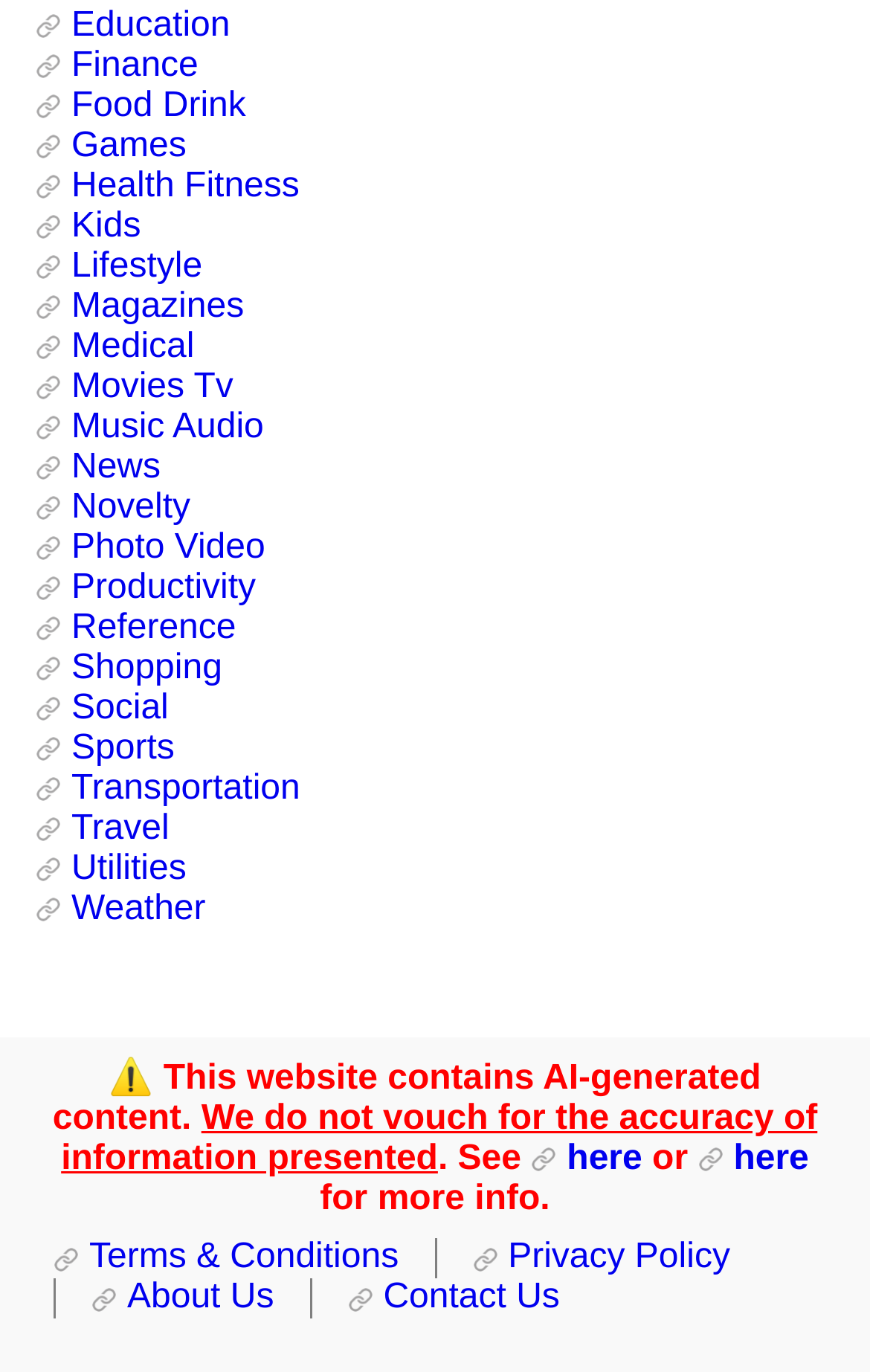Please locate the bounding box coordinates of the element's region that needs to be clicked to follow the instruction: "Read terms and conditions". The bounding box coordinates should be provided as four float numbers between 0 and 1, i.e., [left, top, right, bottom].

None